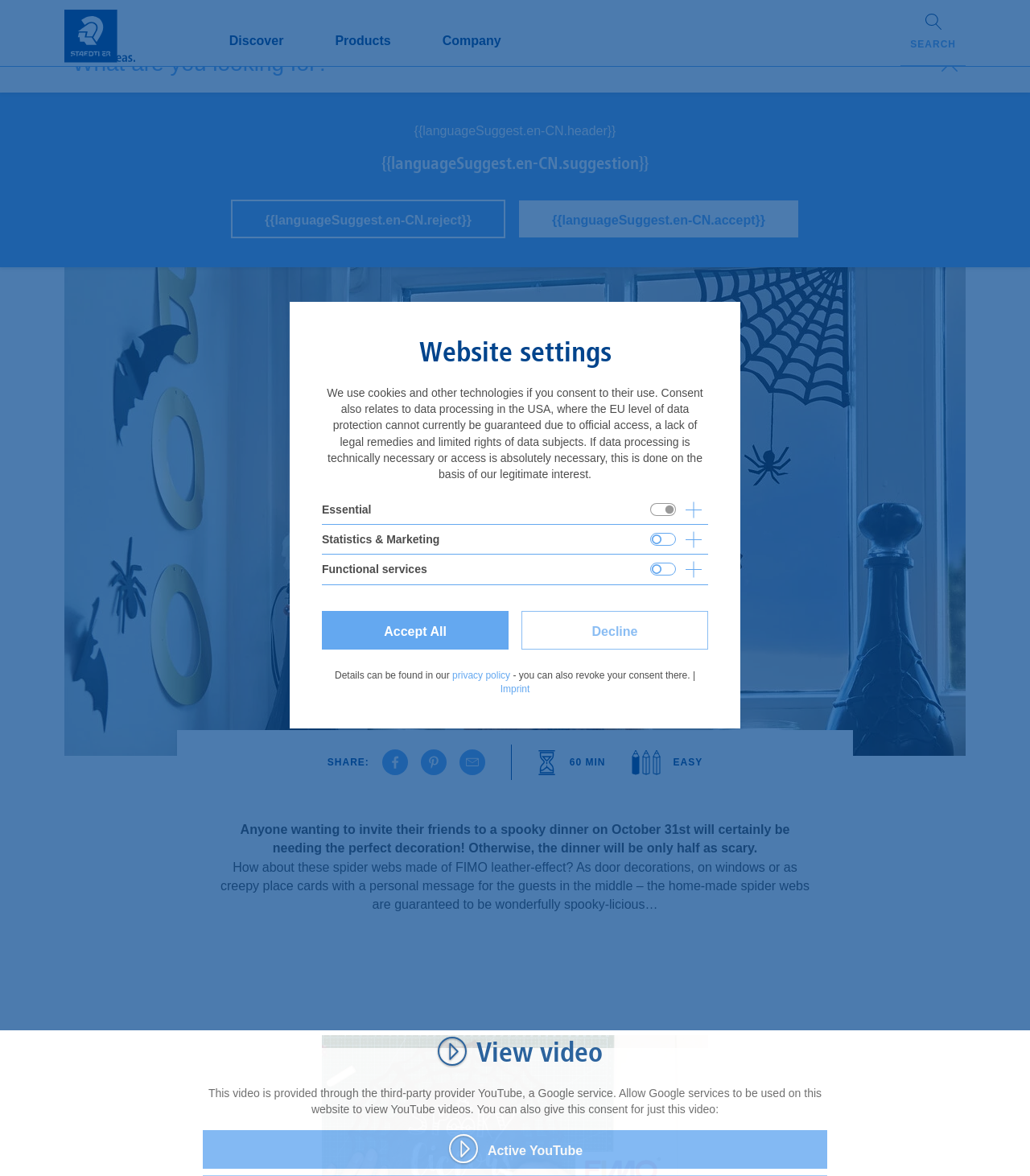From the webpage screenshot, predict the bounding box coordinates (top-left x, top-left y, bottom-right x, bottom-right y) for the UI element described here: Active YouTube

[0.197, 0.961, 0.803, 0.994]